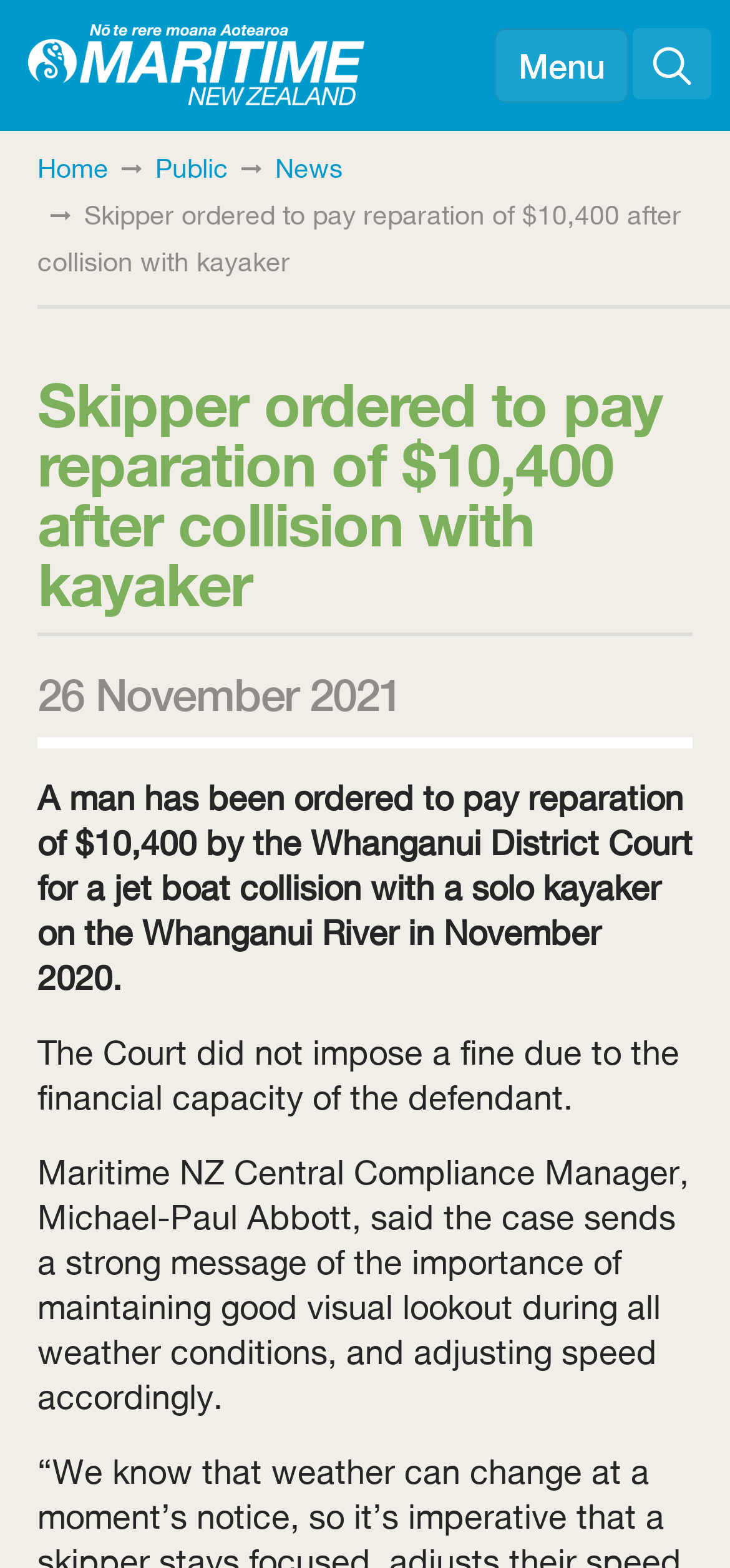Predict the bounding box for the UI component with the following description: "News".

[0.377, 0.098, 0.469, 0.117]